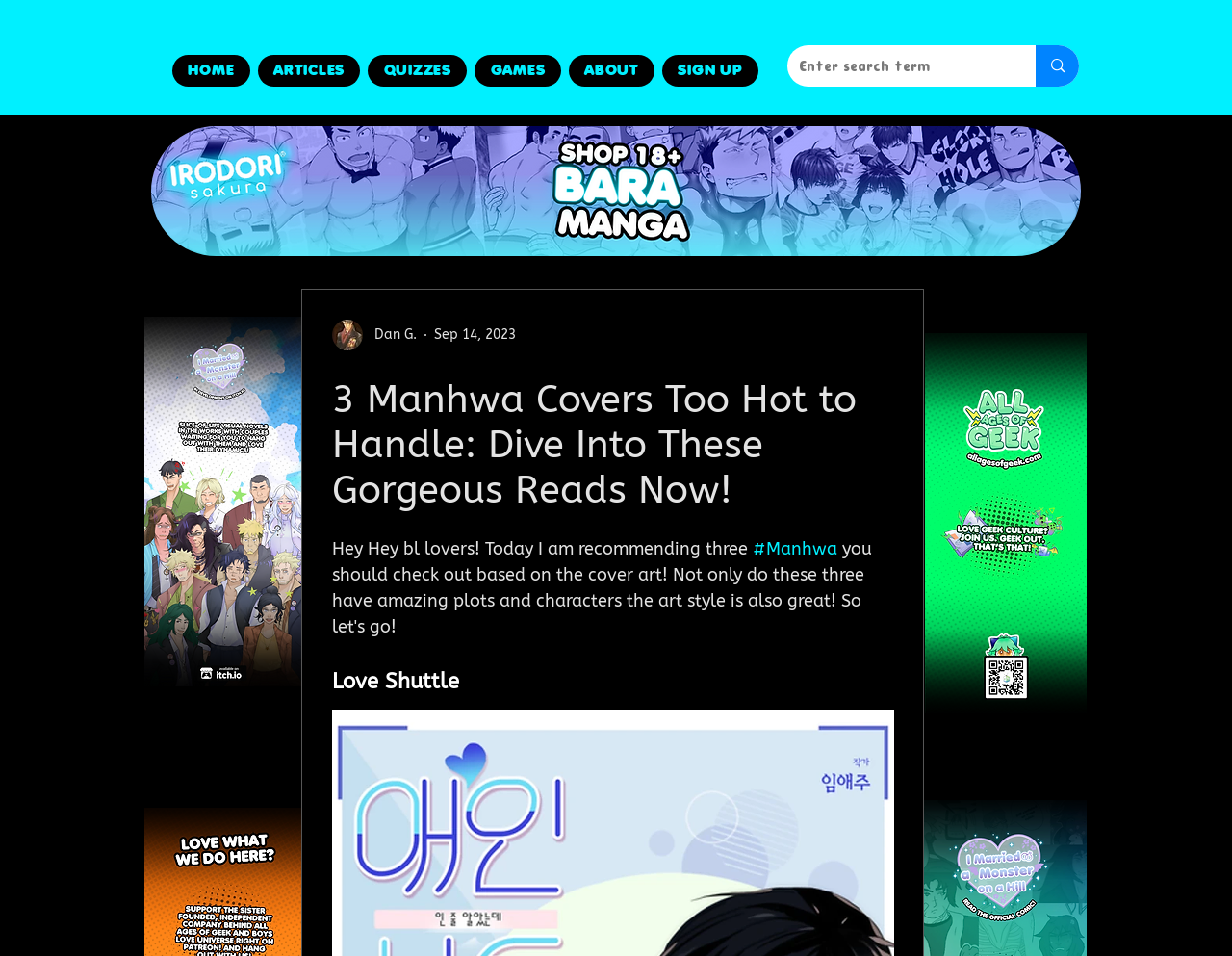Please find the bounding box coordinates of the section that needs to be clicked to achieve this instruction: "View the Irodori_Comics_Ad_Boys_Love_Universe image".

[0.123, 0.132, 0.877, 0.268]